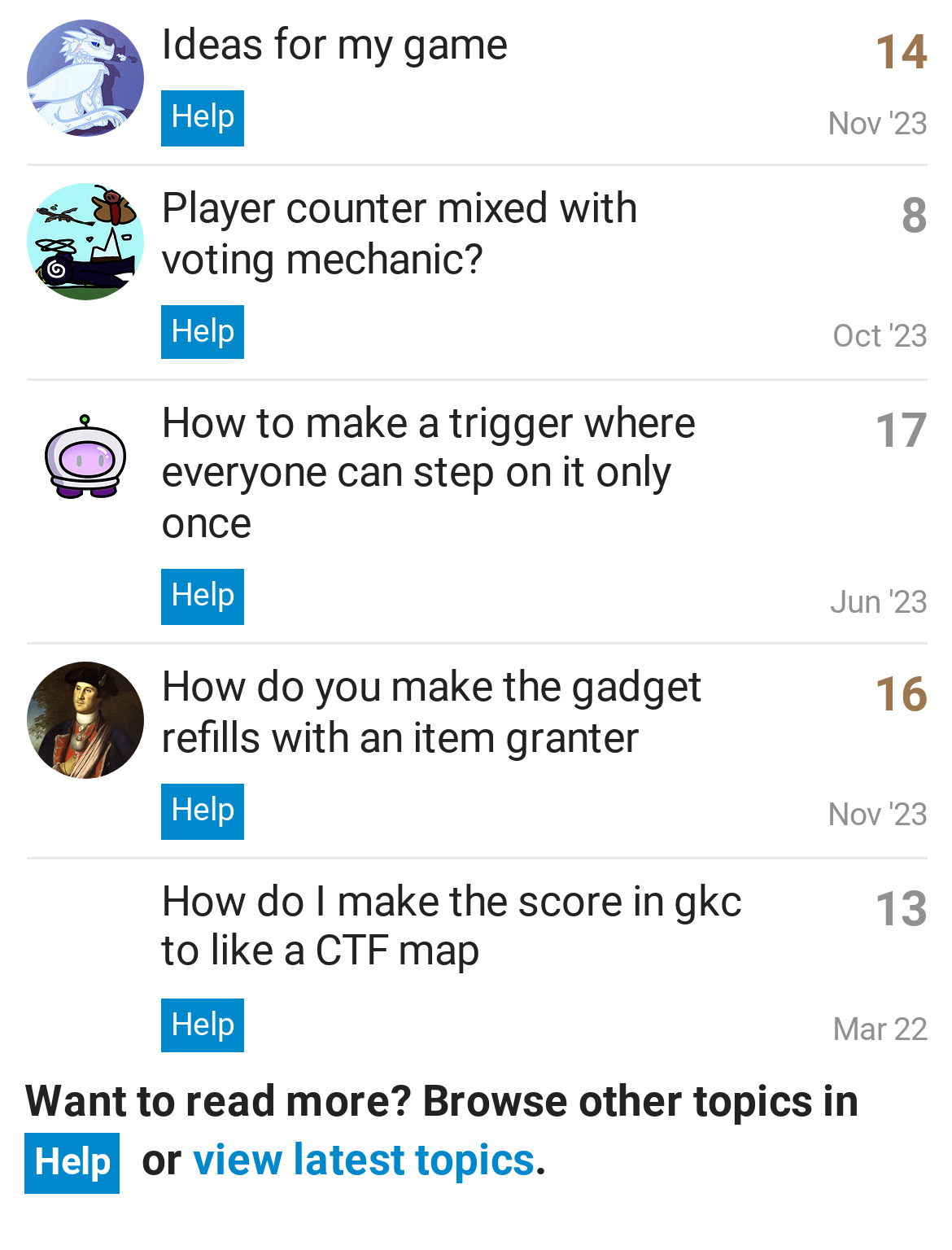Given the content of the image, can you provide a detailed answer to the question?
How many topics are listed on this page?

I counted the number of gridcell elements, which represent individual topics, and found 5 of them.